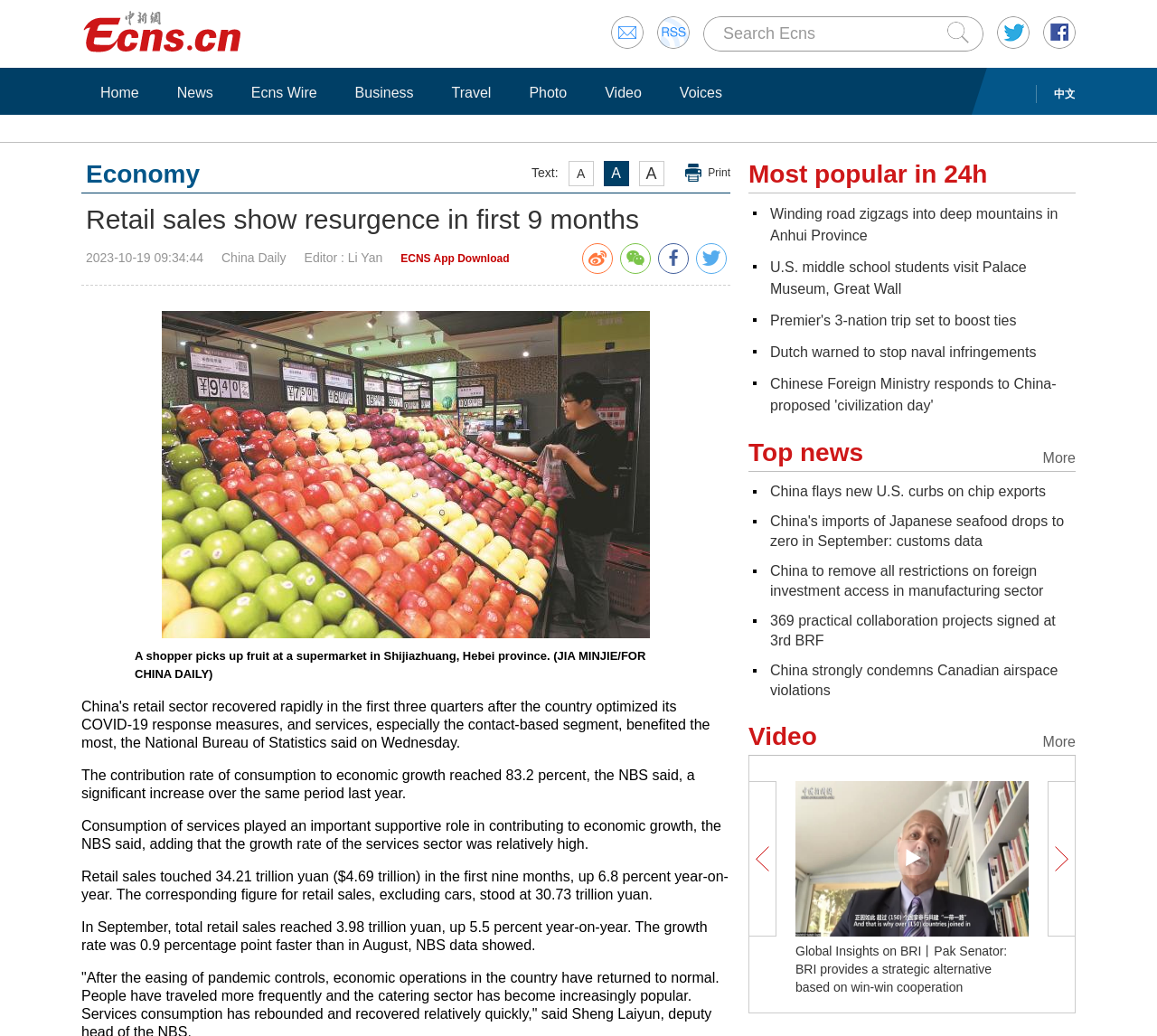Identify the bounding box coordinates of the region that needs to be clicked to carry out this instruction: "Search Ecns". Provide these coordinates as four float numbers ranging from 0 to 1, i.e., [left, top, right, bottom].

[0.625, 0.024, 0.705, 0.041]